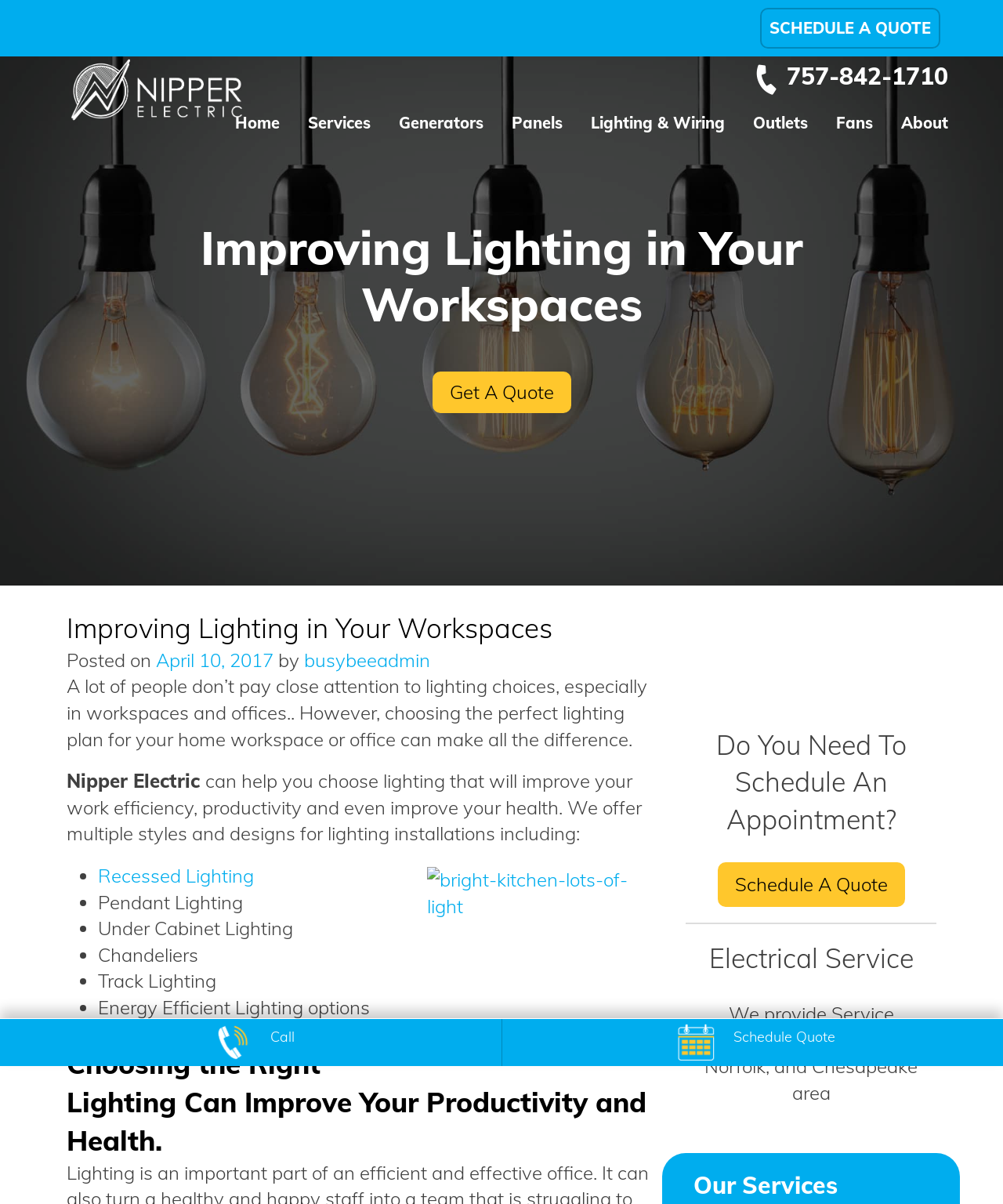What areas does Nipper Electric provide service to?
Please give a detailed and thorough answer to the question, covering all relevant points.

According to the webpage, Nipper Electric provides electrical service throughout Virginia Beach, Norfolk, and Chesapeake area.